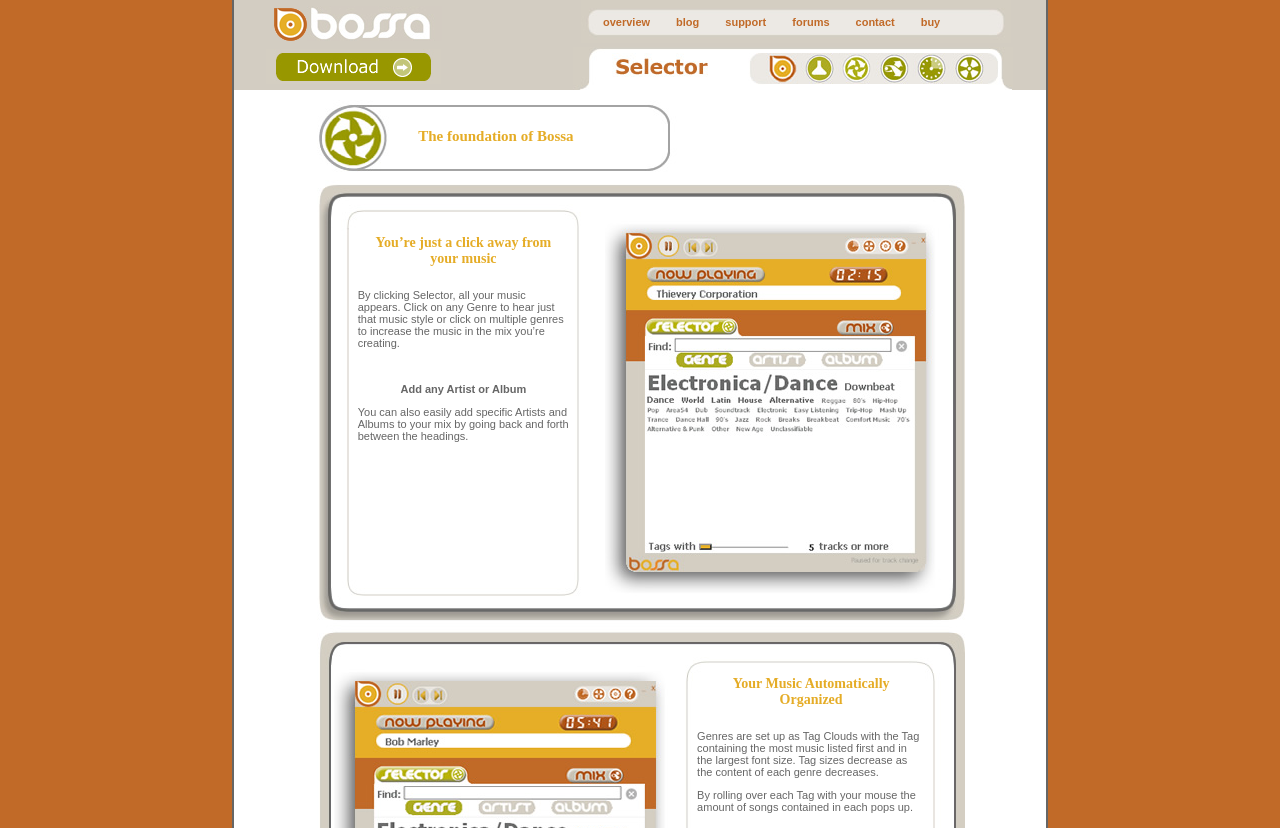Pinpoint the bounding box coordinates of the clickable element to carry out the following instruction: "download Bossa now."

[0.195, 0.054, 0.345, 0.075]